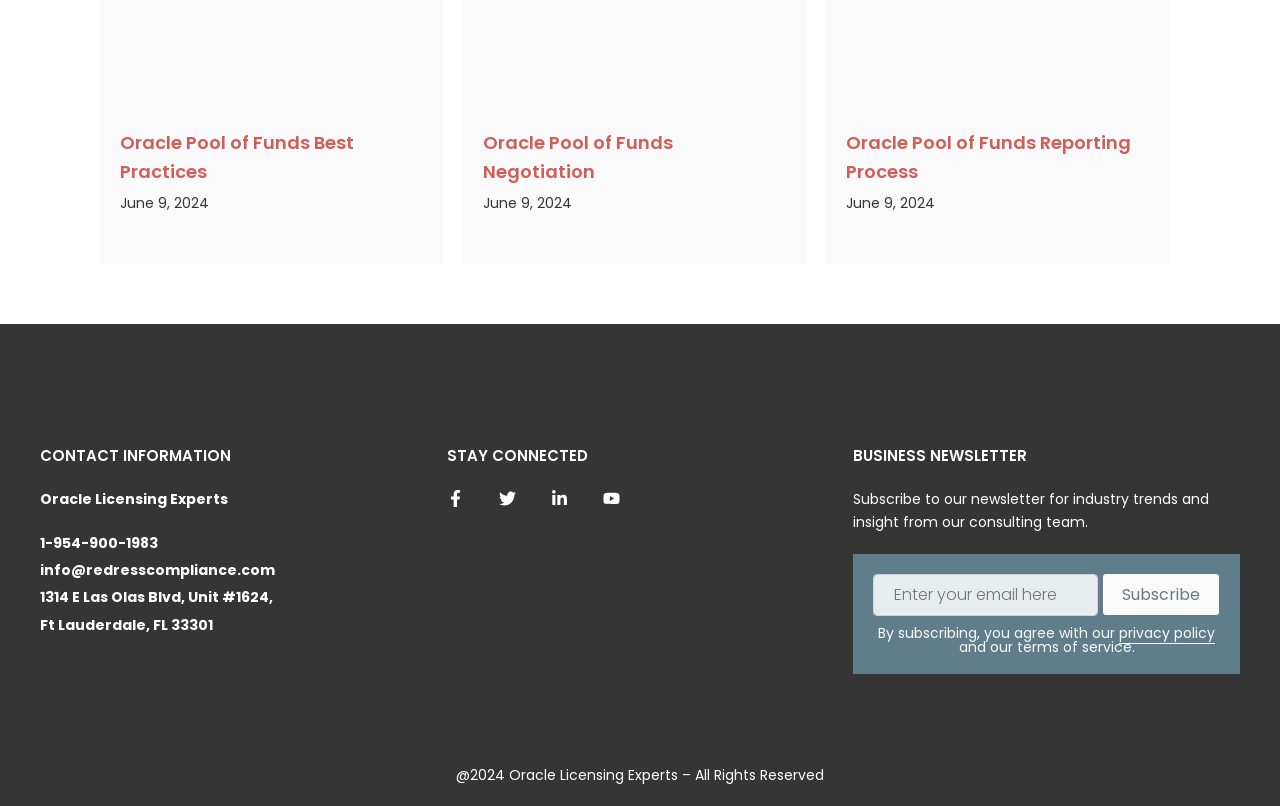Given the description of a UI element: "privacy policy", identify the bounding box coordinates of the matching element in the webpage screenshot.

[0.874, 0.773, 0.949, 0.798]